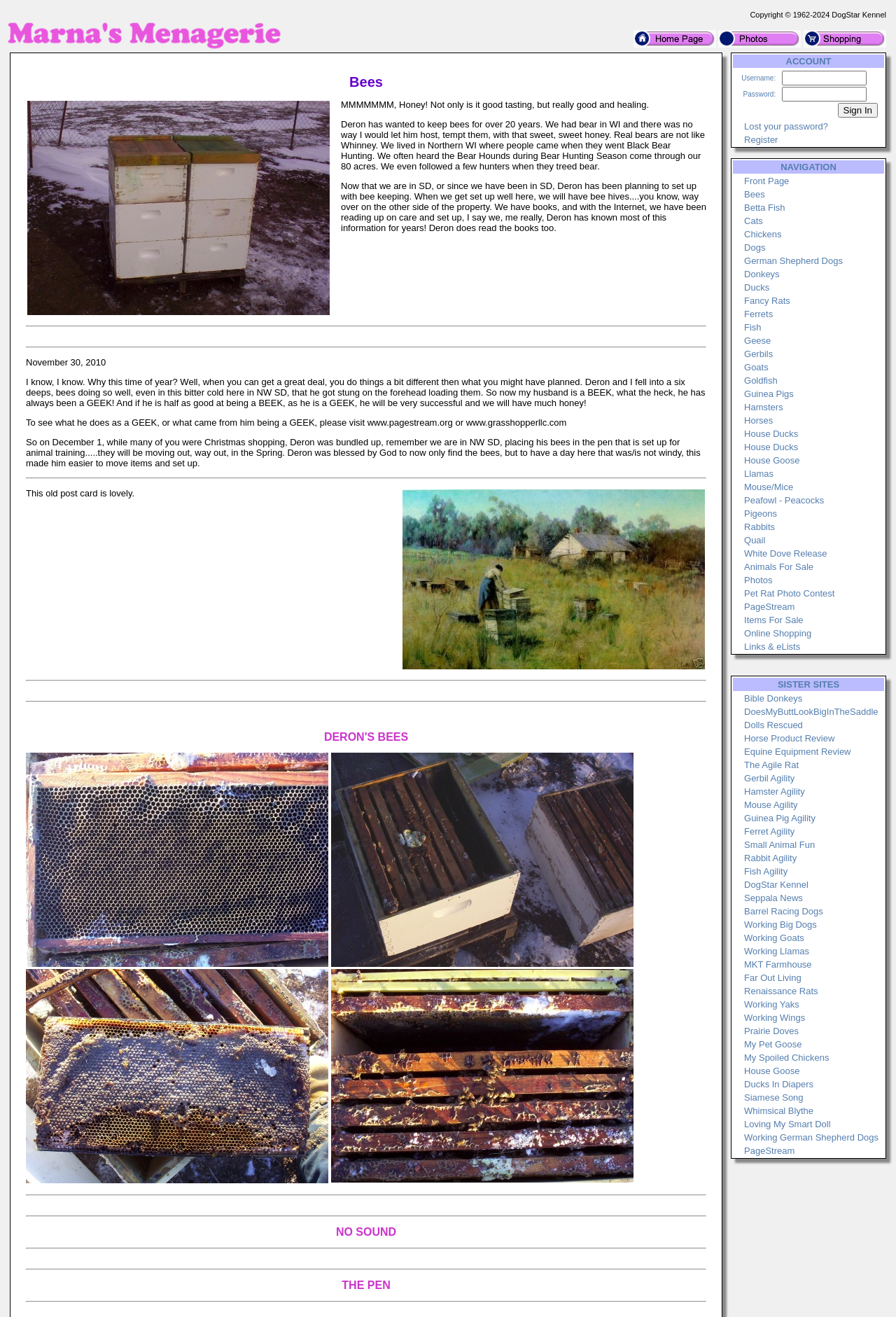How many navigation links are there?
Please provide a comprehensive and detailed answer to the question.

The navigation links can be found in the table with the column header 'NAVIGATION'. There are 5 rows below the column header, each containing a link, which are 'Front Page', 'Bees', 'Betta Fish', 'Cats', and 'Chickens'.